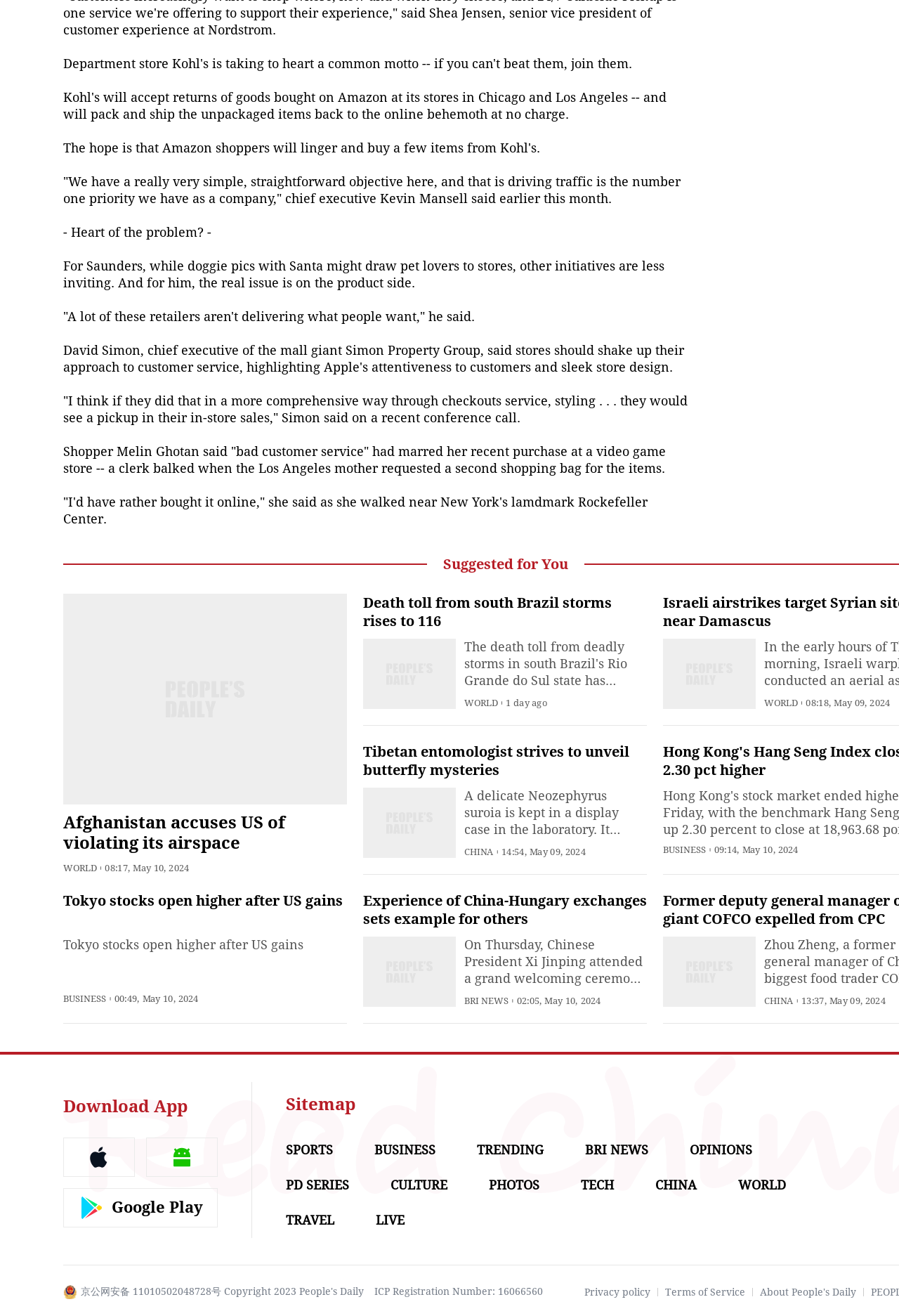Identify the bounding box coordinates of the clickable region necessary to fulfill the following instruction: "Visit Facebook page". The bounding box coordinates should be four float numbers between 0 and 1, i.e., [left, top, right, bottom].

None